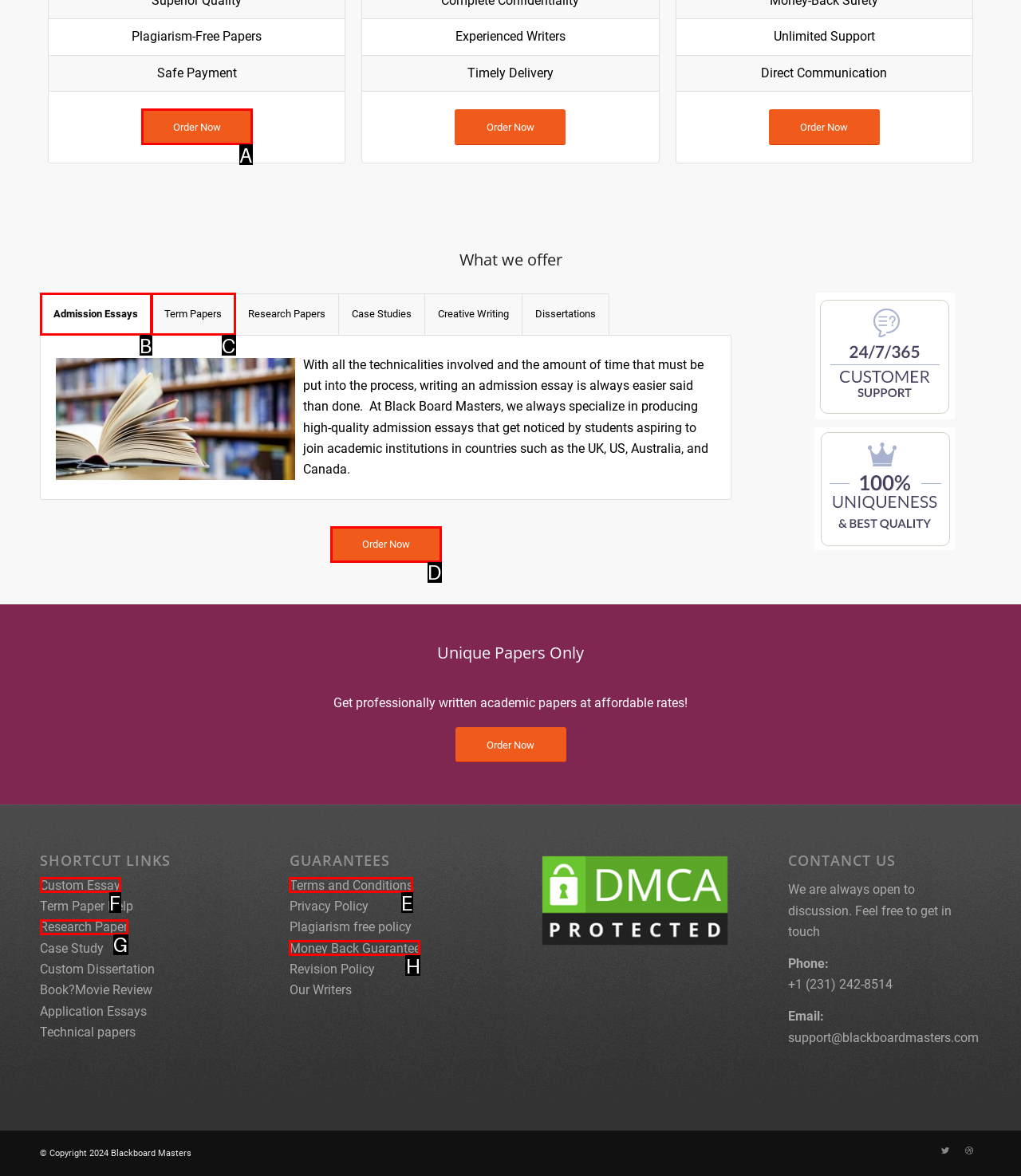Look at the highlighted elements in the screenshot and tell me which letter corresponds to the task: View terms and conditions by clicking on 'Terms and Conditions'.

E